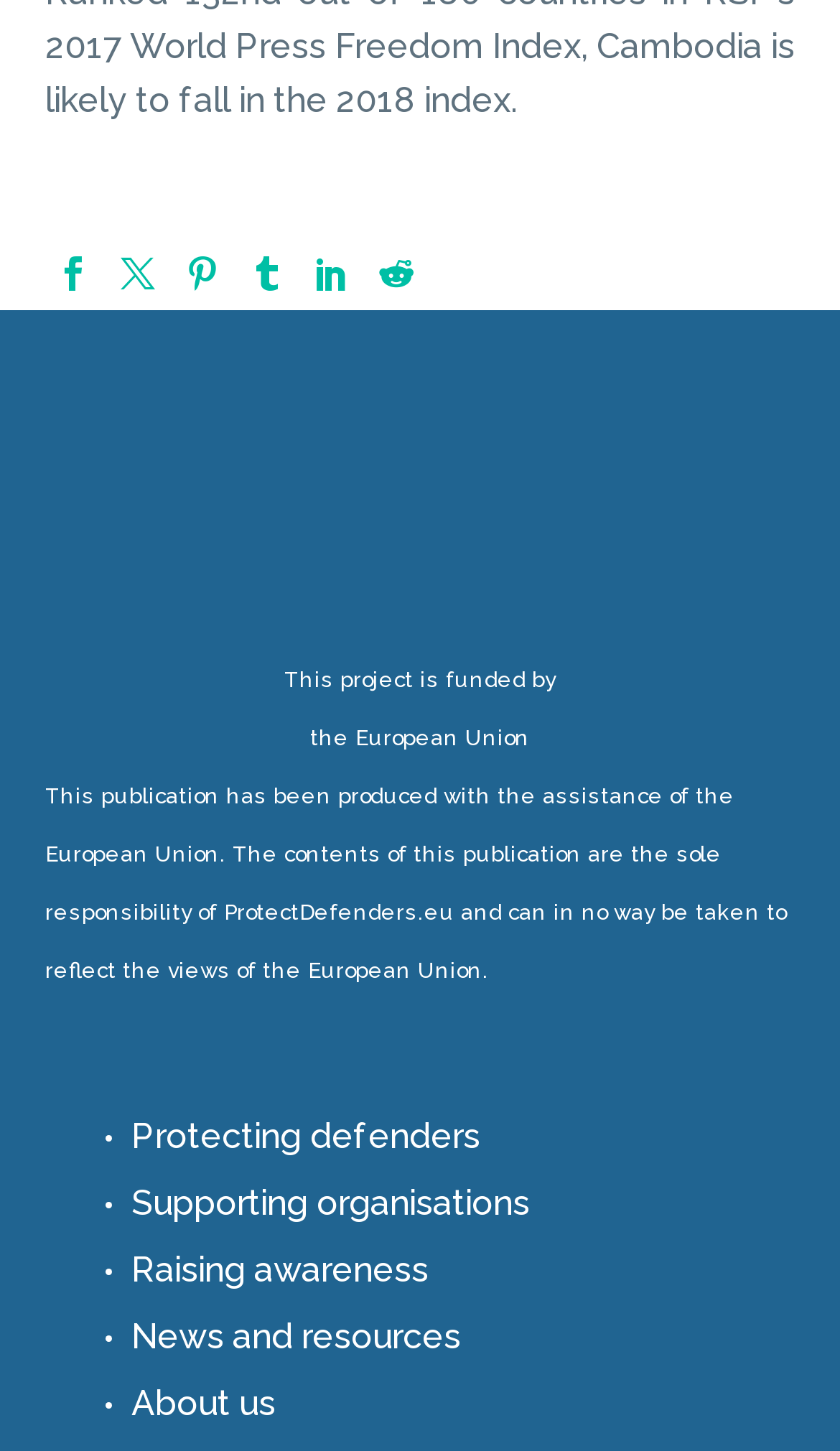Please identify the bounding box coordinates of the element on the webpage that should be clicked to follow this instruction: "Go to Protecting defenders". The bounding box coordinates should be given as four float numbers between 0 and 1, formatted as [left, top, right, bottom].

[0.156, 0.769, 0.572, 0.798]